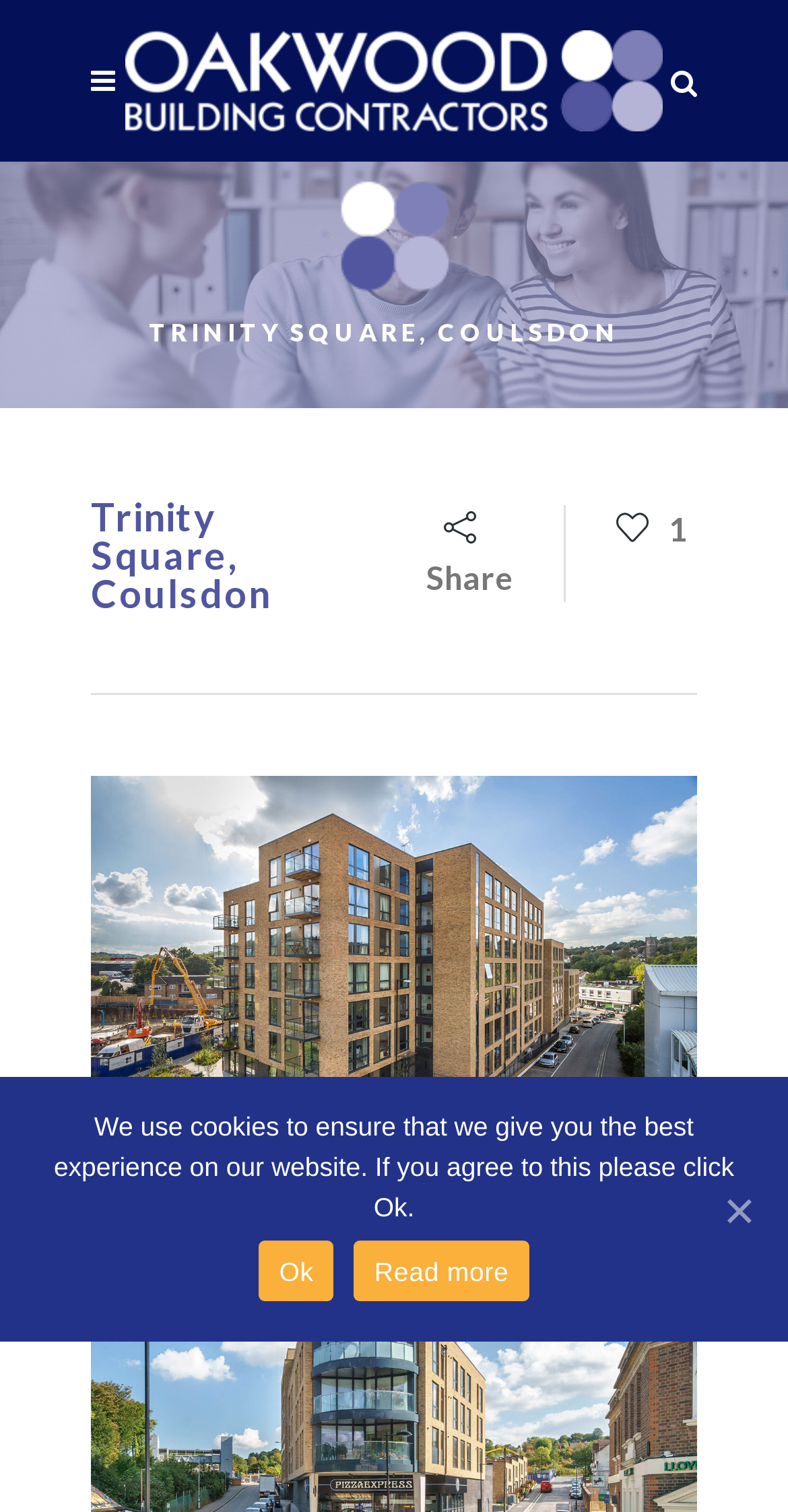Given the element description, predict the bounding box coordinates in the format (top-left x, top-left y, bottom-right x, bottom-right y), using floating point numbers between 0 and 1: Read more

[0.449, 0.82, 0.671, 0.861]